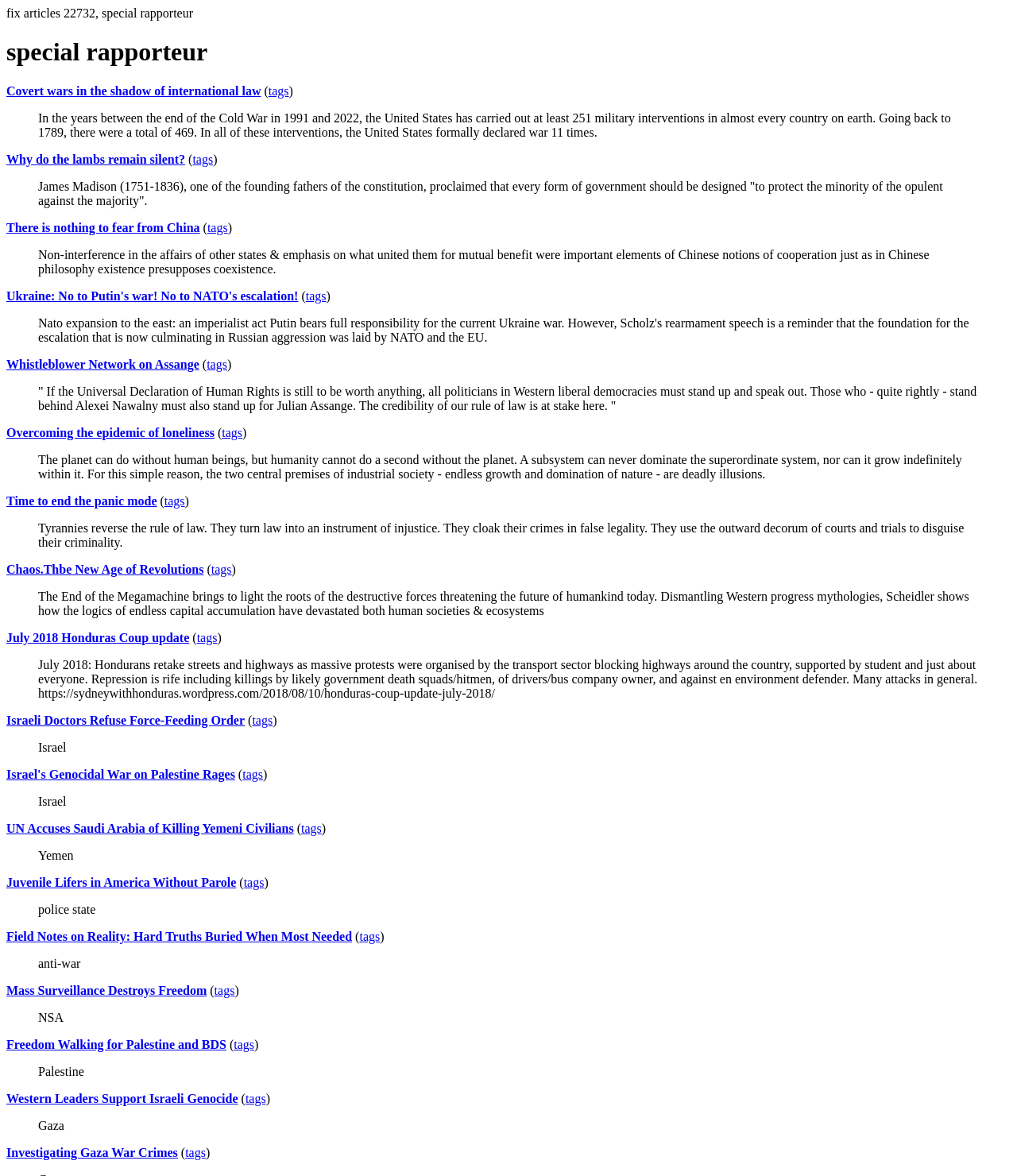Bounding box coordinates are specified in the format (top-left x, top-left y, bottom-right x, bottom-right y). All values are floating point numbers bounded between 0 and 1. Please provide the bounding box coordinate of the region this sentence describes: Overcoming the epidemic of loneliness

[0.006, 0.362, 0.211, 0.374]